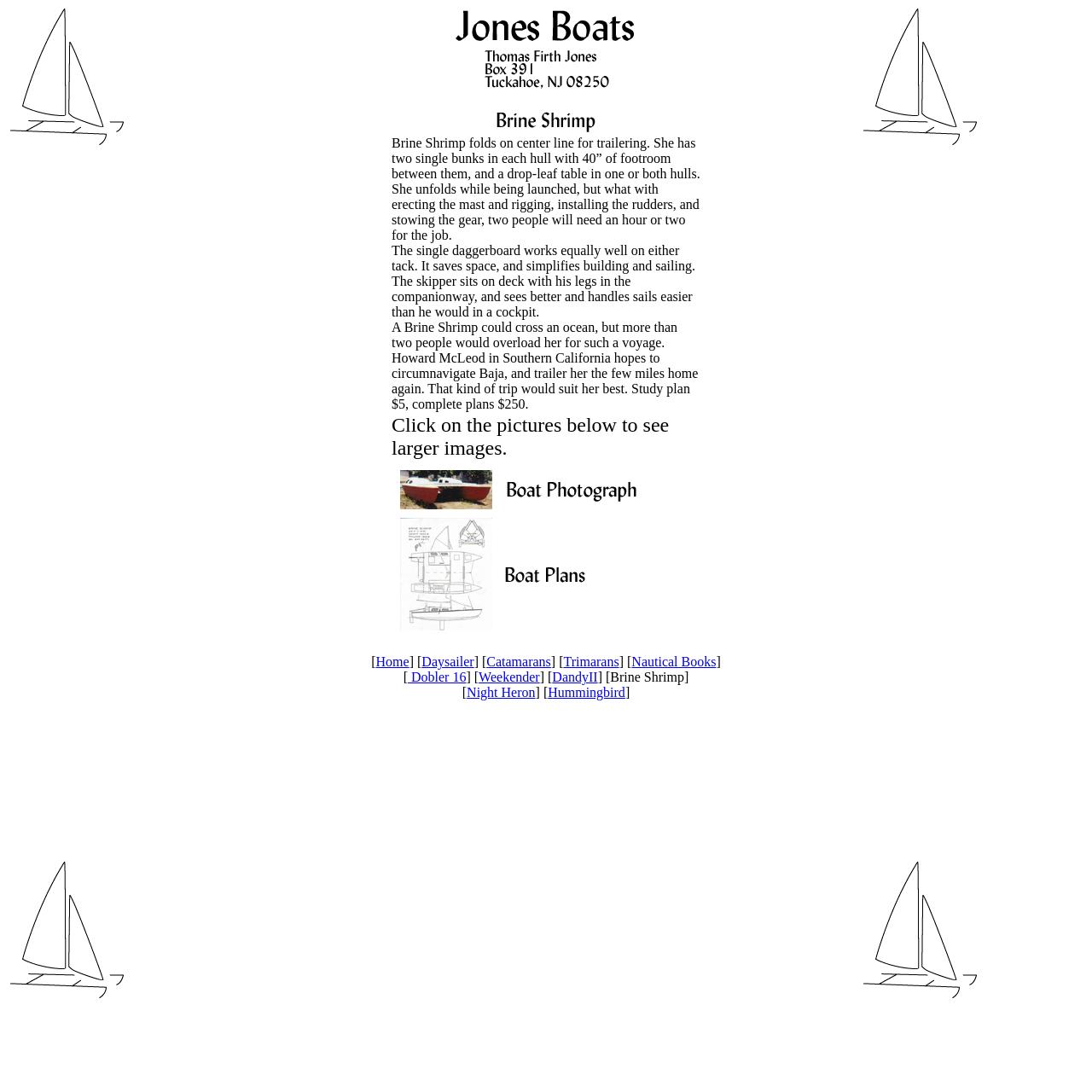Generate a thorough description of the webpage.

This webpage is about Jones Boats, specifically the Brine Shrimp model. At the top, there are two small images, one on the left and one on the right, taking up about 17% of the screen width each. Below these images, there is a table with three rows. The first row contains an image on the left, taking up about 19% of the screen width, and a text description of the Brine Shrimp on the right, which discusses its features, such as its ability to fold on the center line for trailering, and its suitability for ocean travel. 

The second row of the table contains a text cell with a message instructing users to click on the pictures below to see larger images. The third row contains another table with two rows, each with two cells. Each cell contains a link and an image. There are a total of four images, each taking up about 9% of the screen width, and four links. 

At the bottom of the page, there is a navigation menu with links to other pages, including "Home", "Daysailer", "Catamarans", "Trimarans", "Nautical Books", and several boat models. The links are arranged horizontally, taking up about 70% of the screen width.